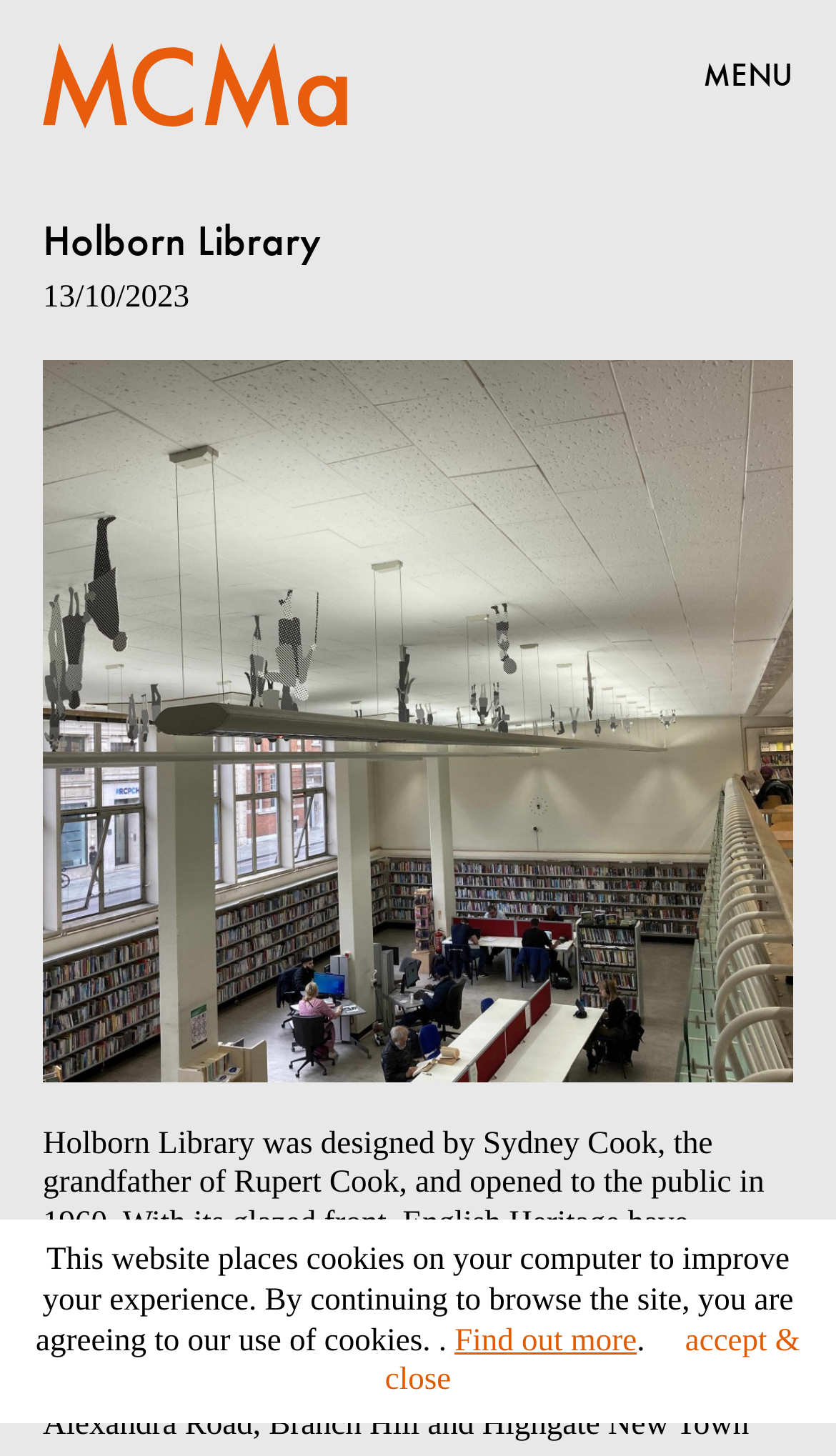Carefully observe the image and respond to the question with a detailed answer:
How many links are present in the footer section?

The footer section contains two links, 'Find out more' and 'accept & close', which are related to the cookie policy of the website.